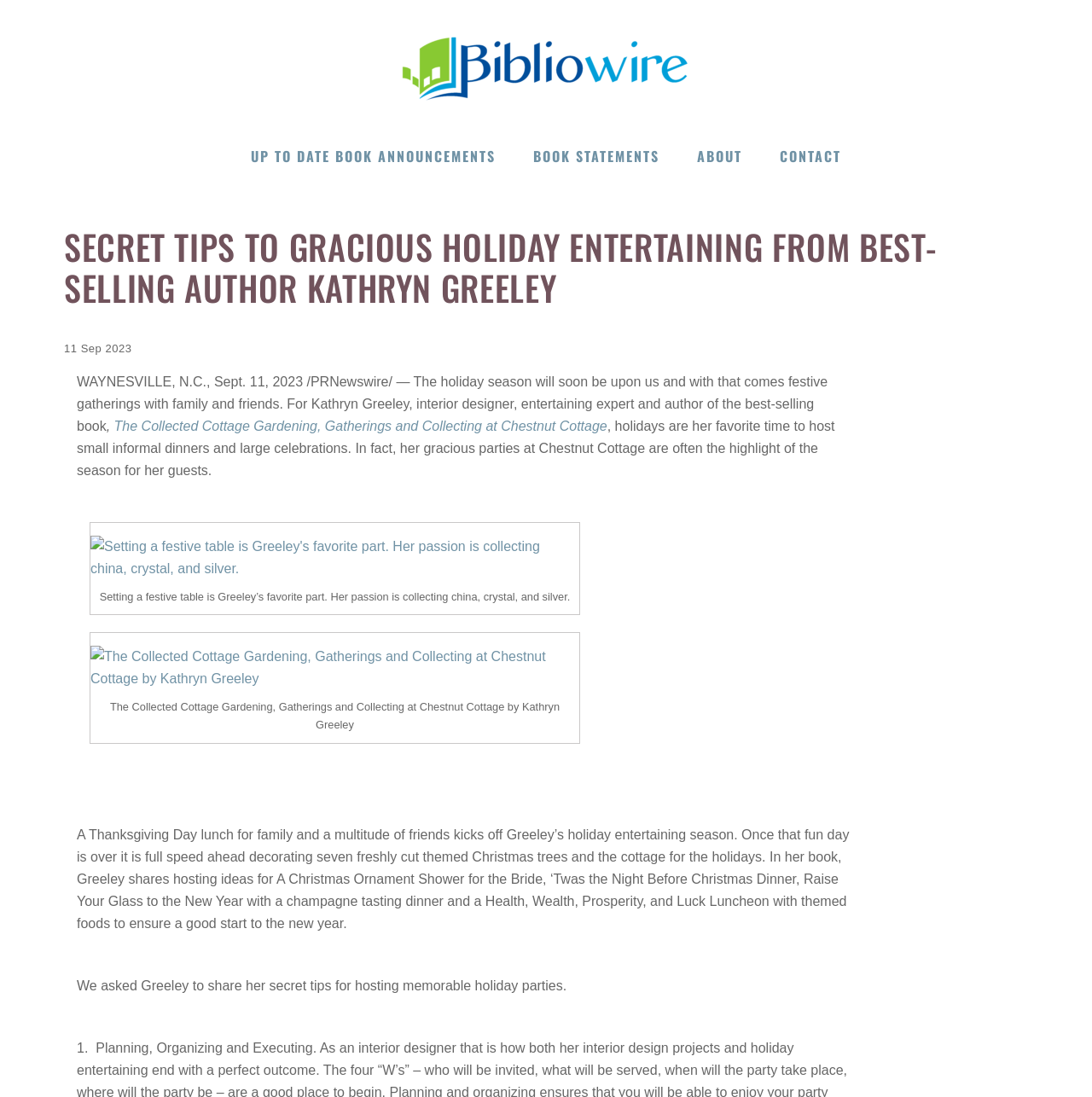Find the bounding box coordinates of the element's region that should be clicked in order to follow the given instruction: "View the image of setting a festive table". The coordinates should consist of four float numbers between 0 and 1, i.e., [left, top, right, bottom].

[0.083, 0.488, 0.53, 0.528]